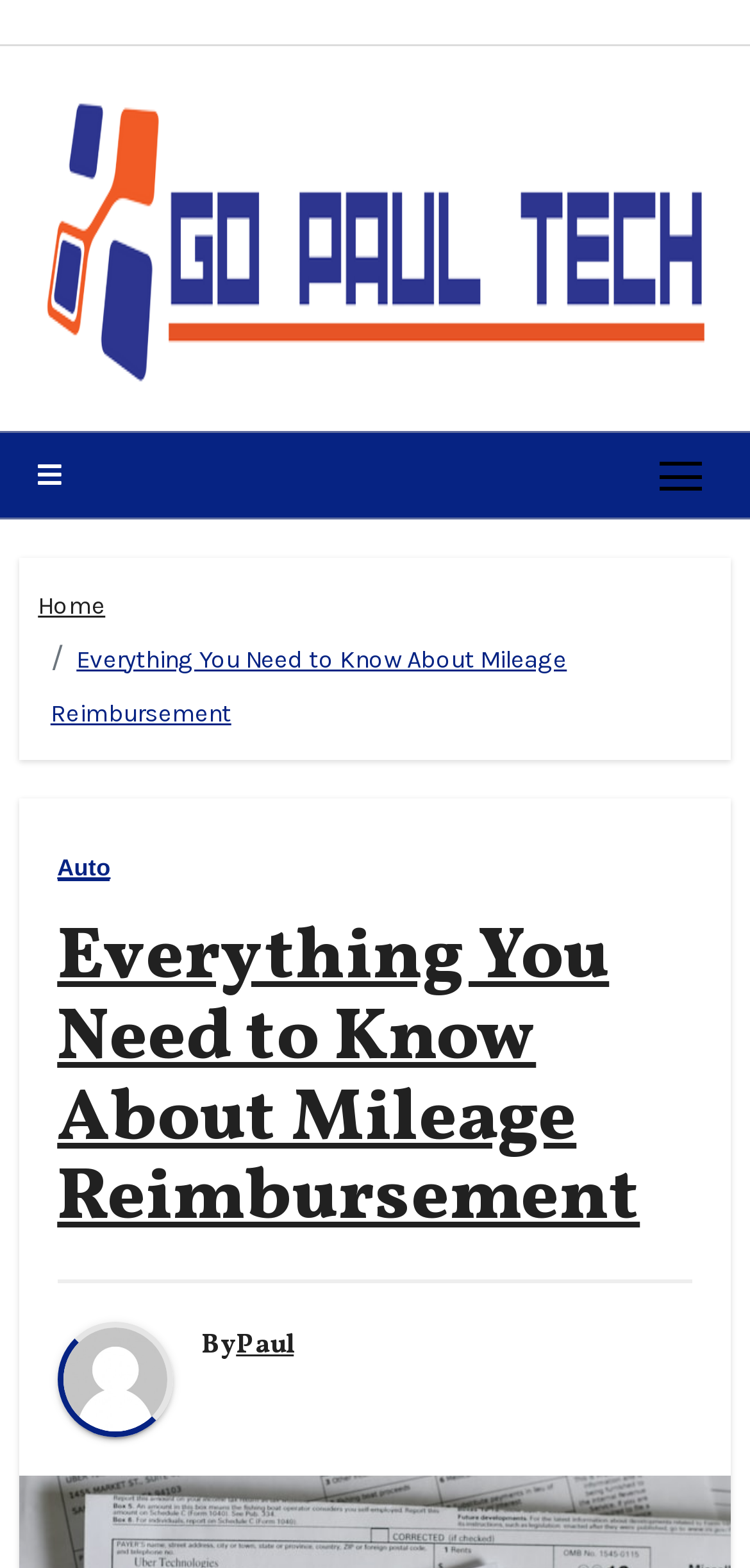Please identify the bounding box coordinates of the clickable area that will fulfill the following instruction: "visit auto page". The coordinates should be in the format of four float numbers between 0 and 1, i.e., [left, top, right, bottom].

[0.076, 0.546, 0.147, 0.562]